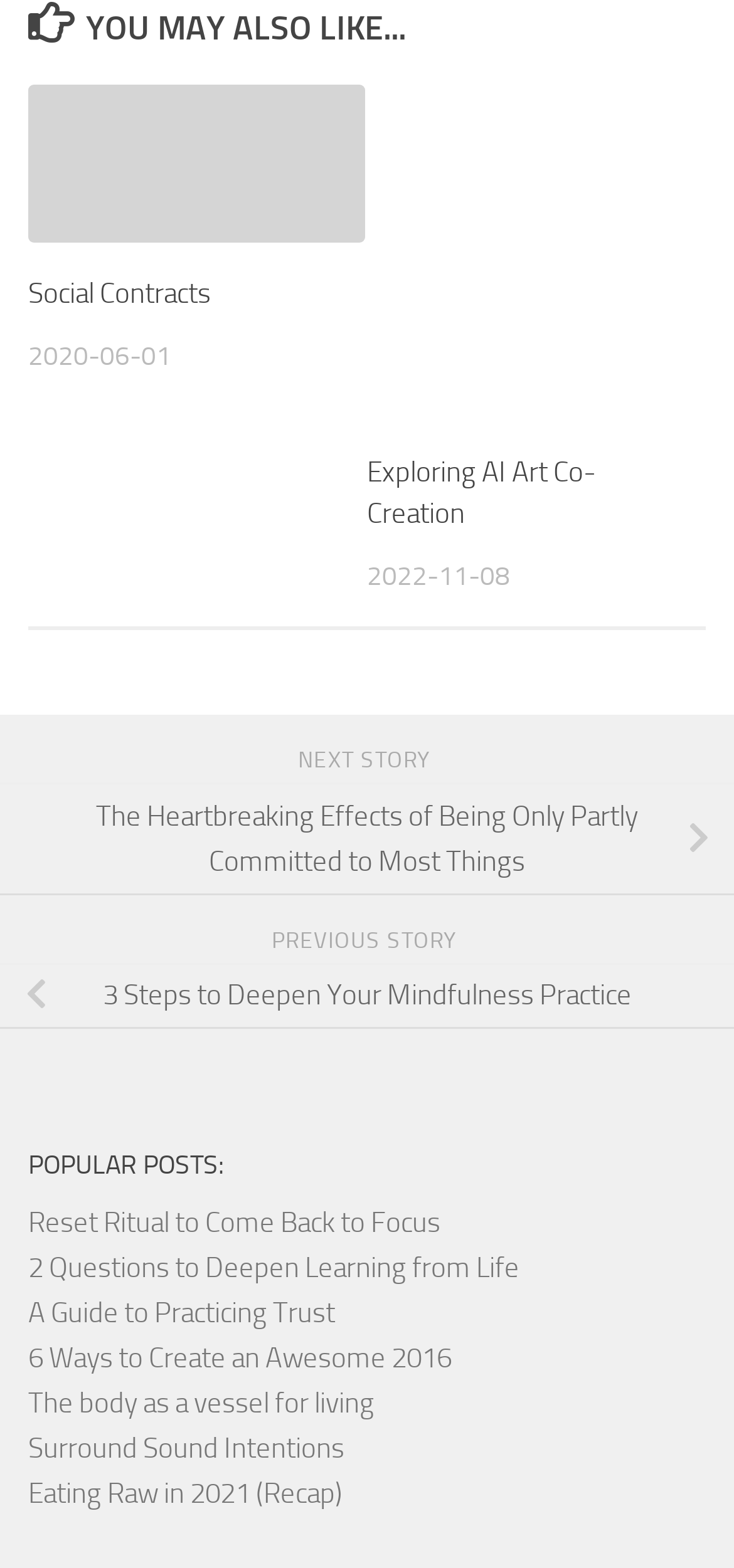What is the date of the 'Social Contracts' article?
Provide a concise answer using a single word or phrase based on the image.

2020-06-01